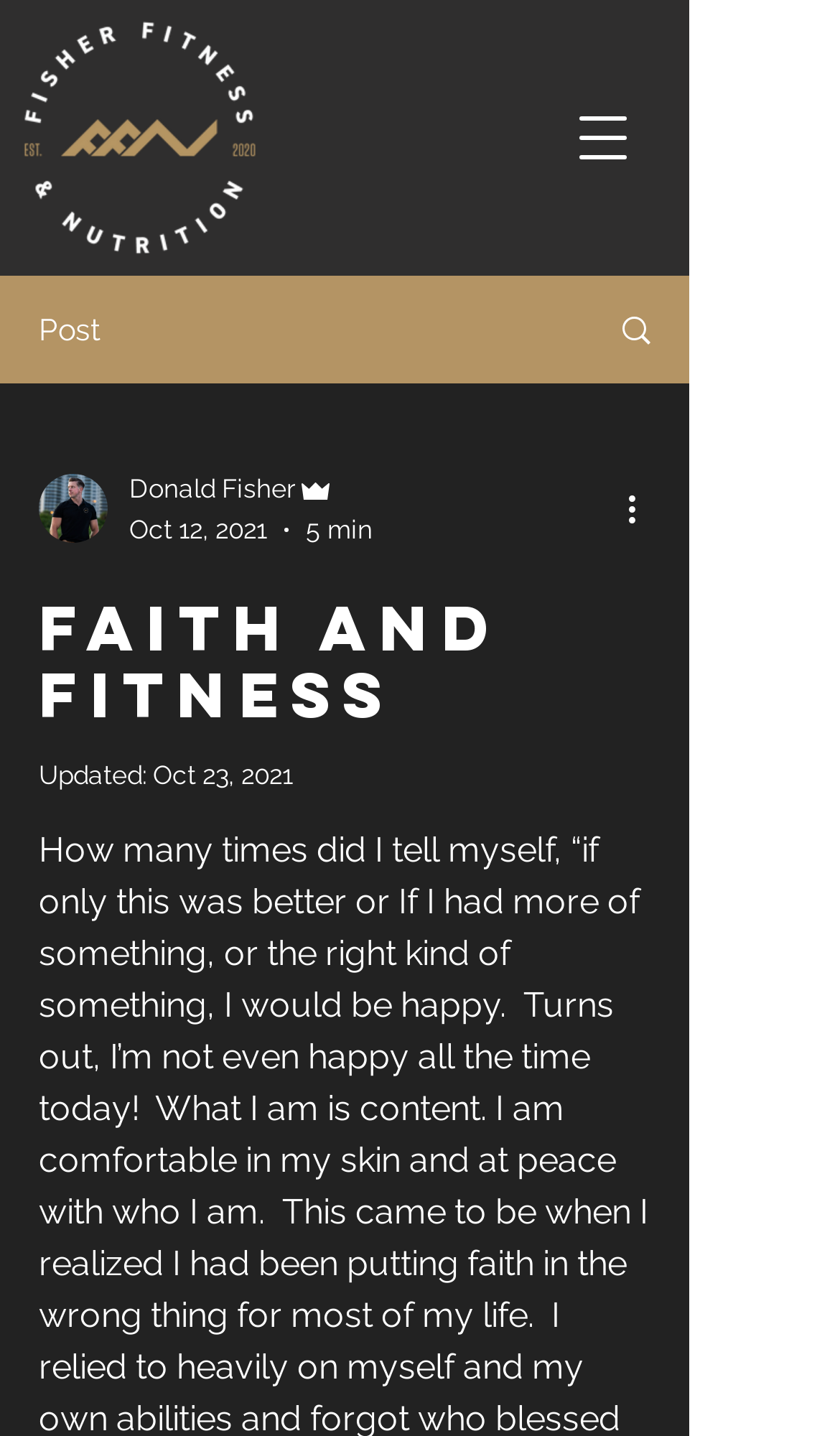Determine the bounding box for the UI element that matches this description: "Donald Fisher".

[0.154, 0.326, 0.444, 0.355]